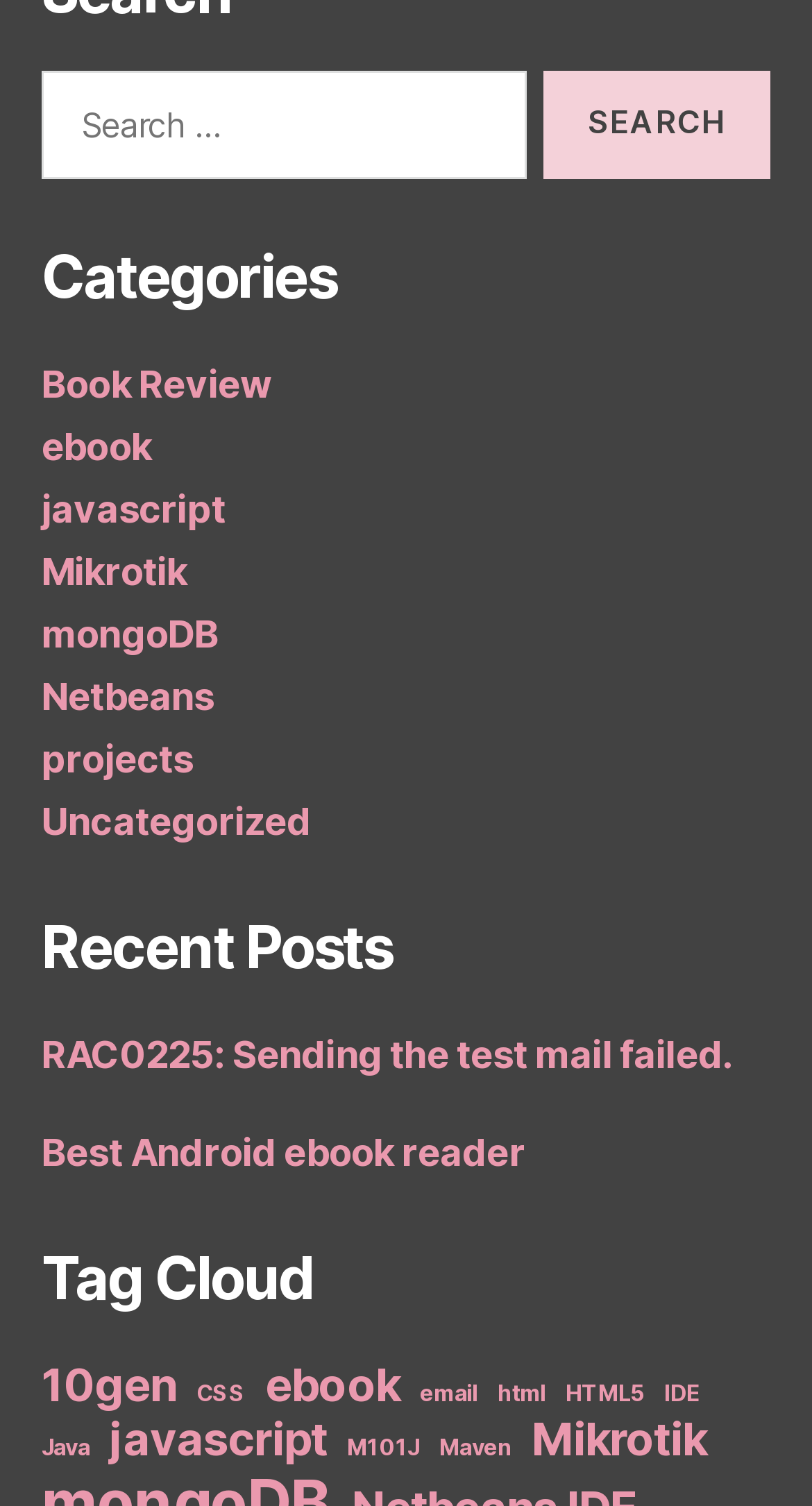Please identify the bounding box coordinates of the element I should click to complete this instruction: 'Read the blog'. The coordinates should be given as four float numbers between 0 and 1, like this: [left, top, right, bottom].

None